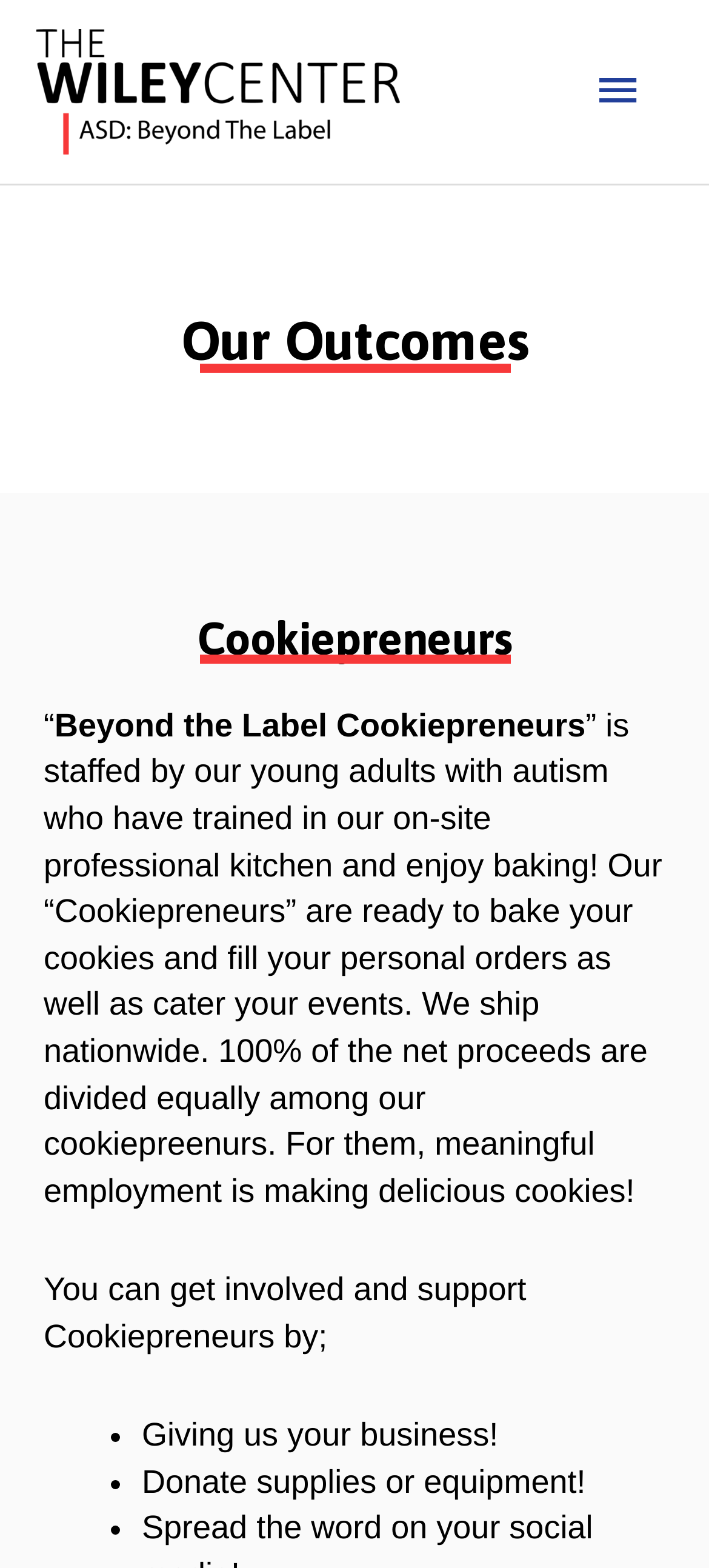Please respond in a single word or phrase: 
What kind of events do Cookiepreneurs cater?

Any events